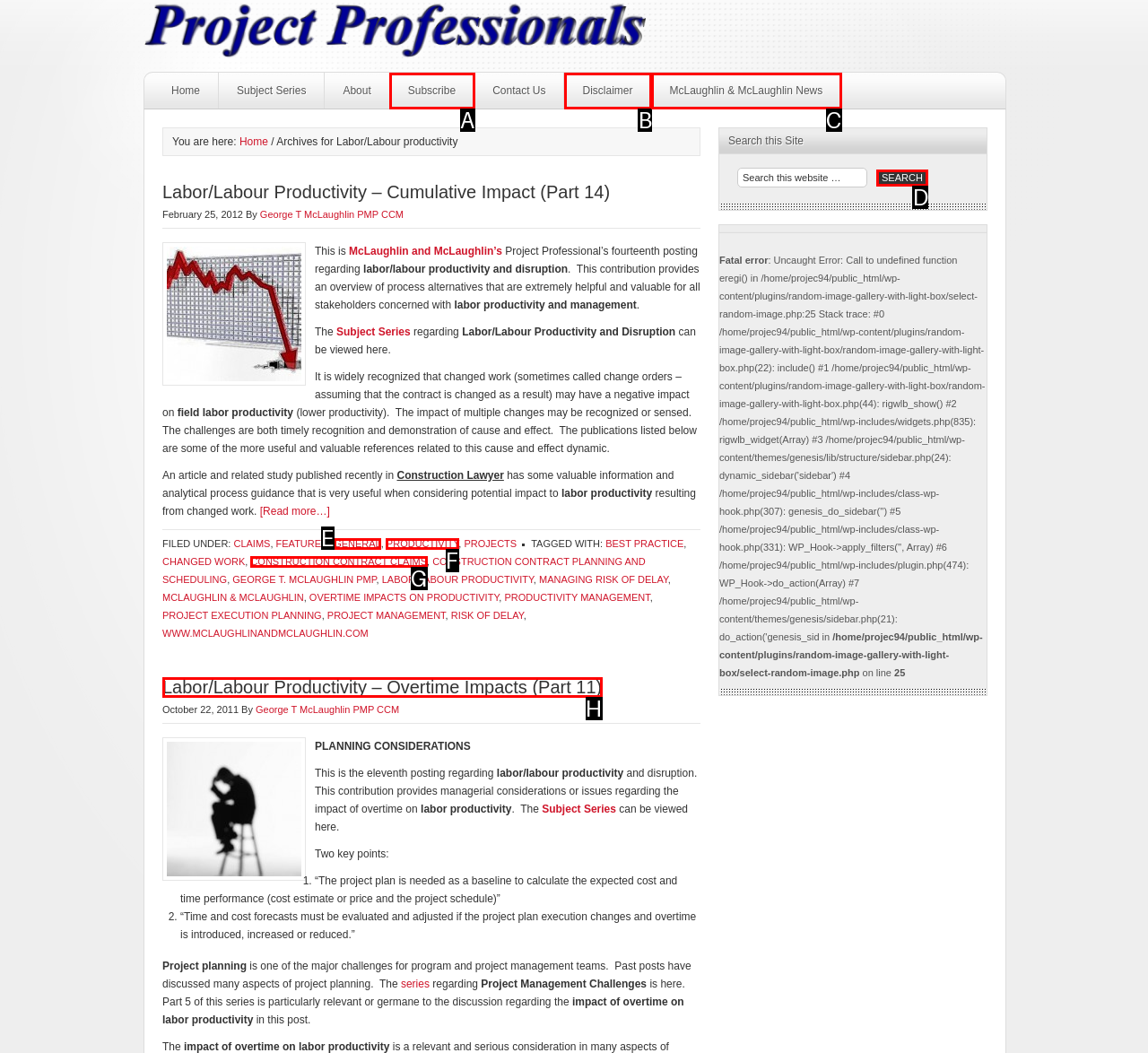Tell me which one HTML element best matches the description: General Answer with the option's letter from the given choices directly.

E